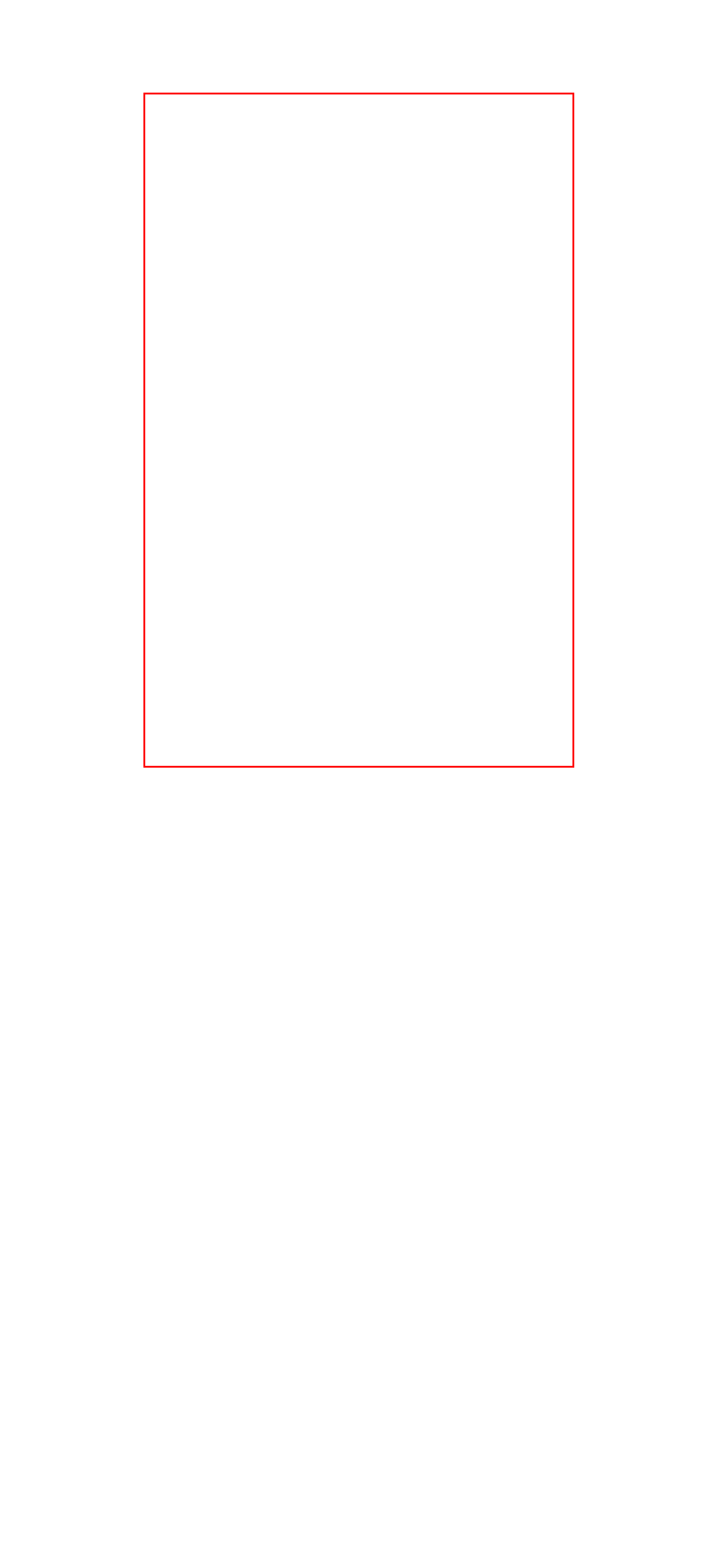Look at the webpage screenshot and recognize the text inside the red bounding box.

“Net Consulting have been extremely flexible and willing to work within the demanding restraints necessary. They have also been able to successfully adapt the Riverbed and IBM solution to suit our specific requirements, such as the need for multiple security levels. The solution has been working well for around 2 years now and is a key capability for the MOD’s approach to service management"